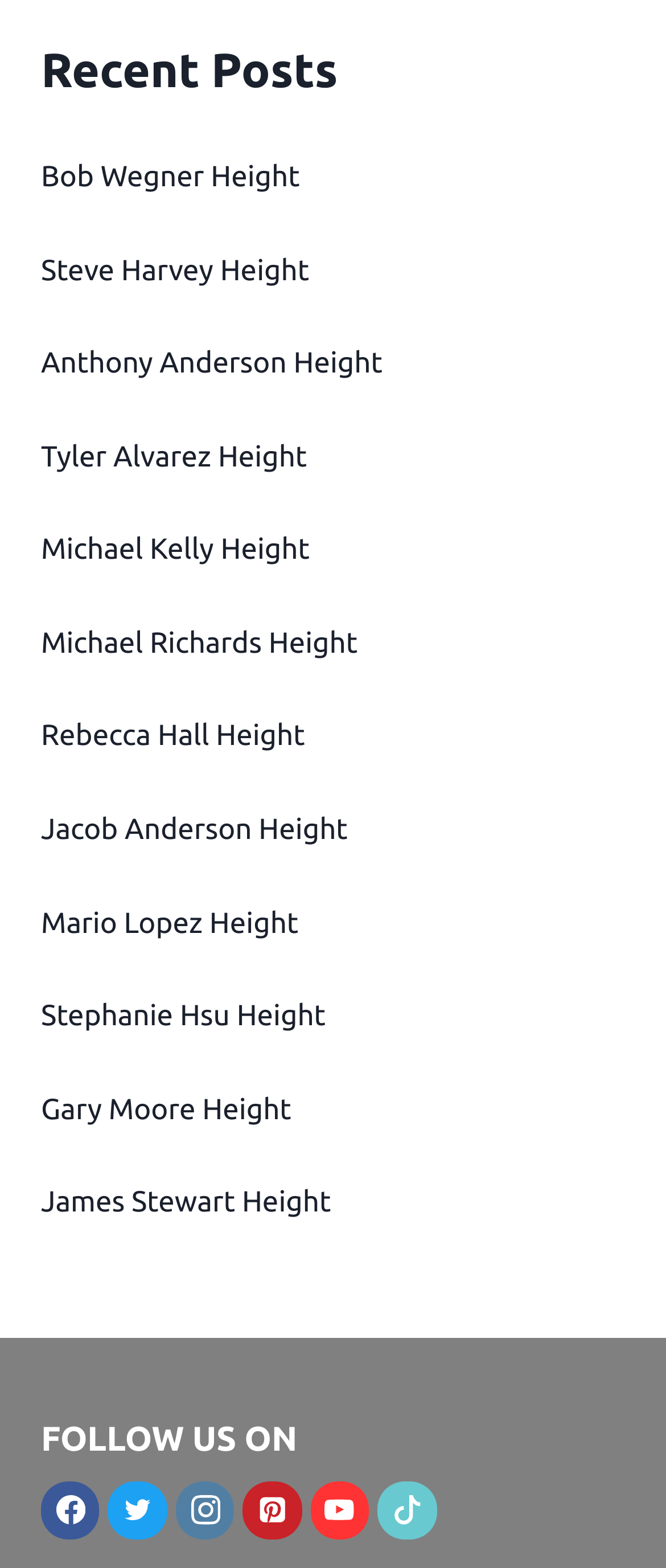Provide a brief response to the question below using a single word or phrase: 
Is there a heading above the list of celebrities?

Yes